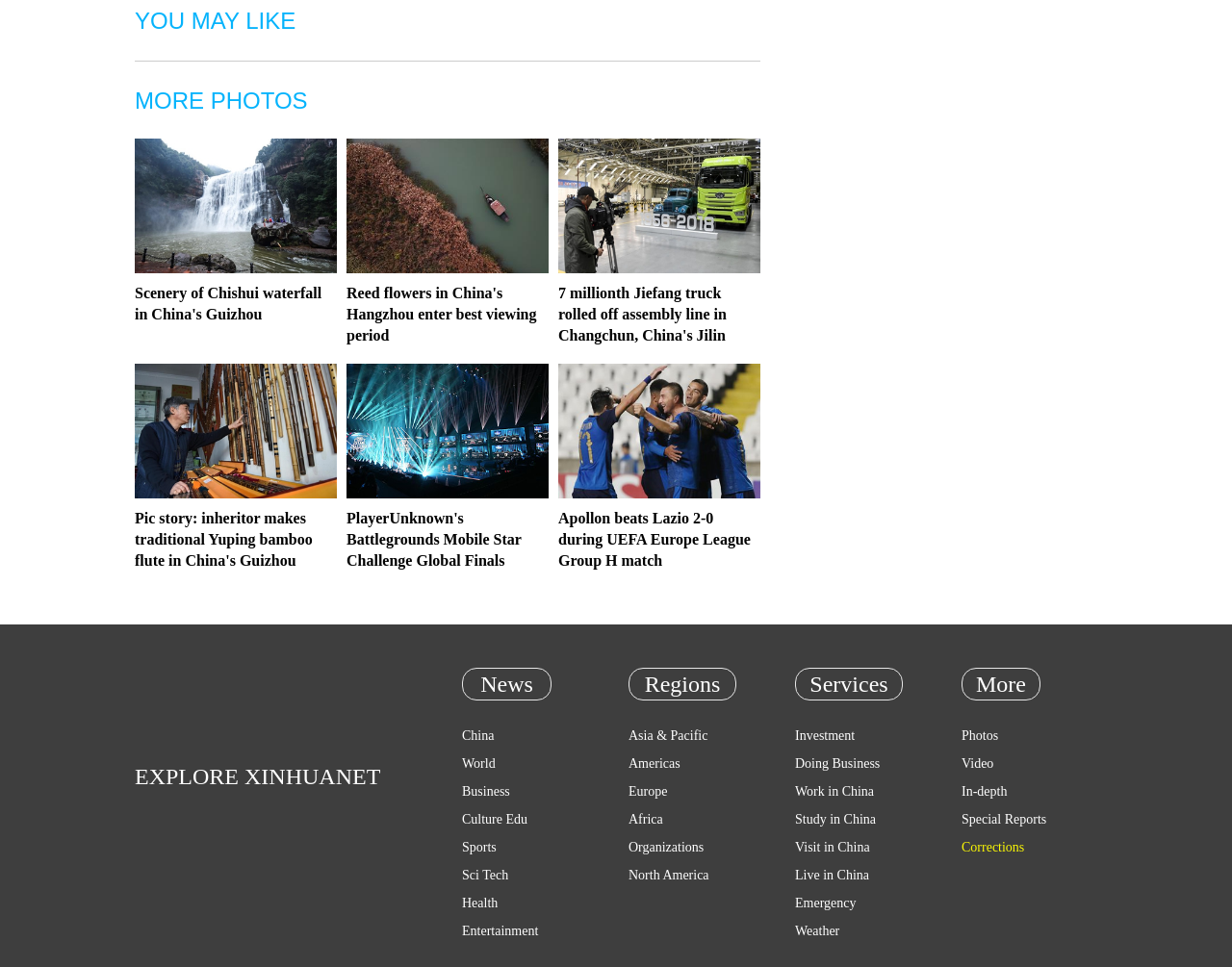Identify the bounding box coordinates for the UI element described by the following text: "Visit in China". Provide the coordinates as four float numbers between 0 and 1, in the format [left, top, right, bottom].

[0.645, 0.869, 0.706, 0.884]